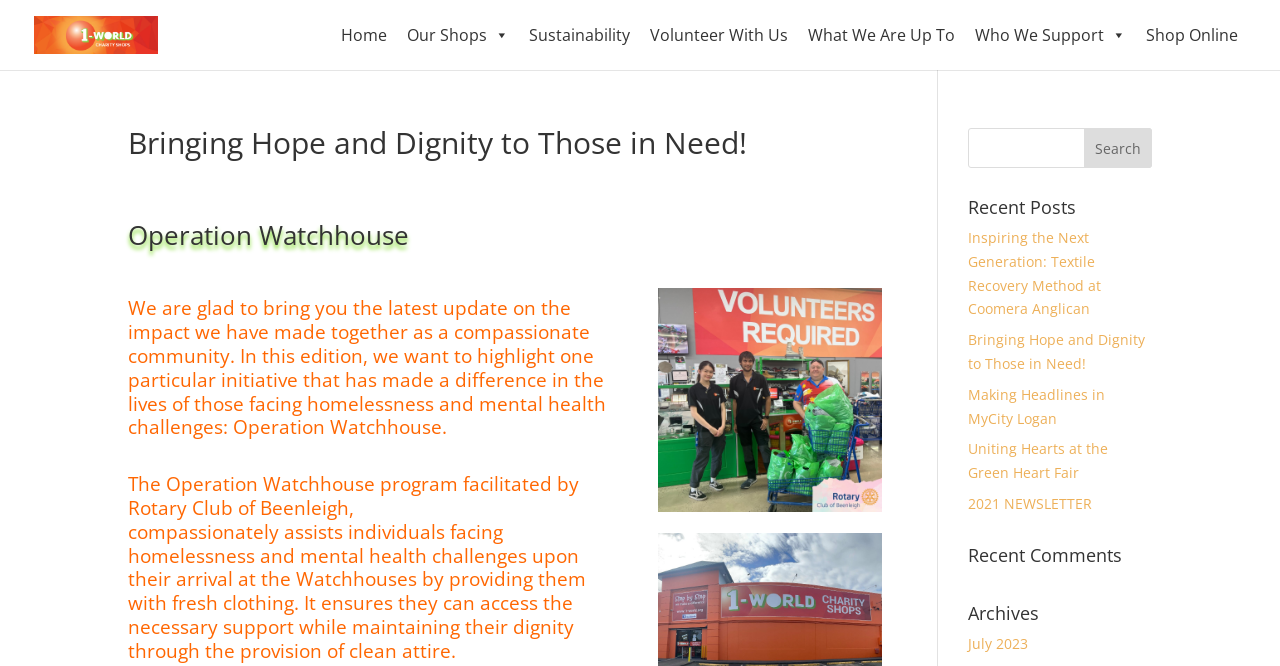Give a detailed overview of the webpage's appearance and contents.

This webpage is about 1-World Charity Shops, an organization that brings hope and dignity to those in need. At the top, there is a logo of the organization, accompanied by a link to the charity's homepage. Below the logo, there is a navigation menu with links to various sections, including Home, Our Shops, Sustainability, Volunteer With Us, What We Are Up To, Who We Support, and Shop Online.

The main content of the page is divided into several sections. The first section has a heading that reads "Bringing Hope and Dignity to Those in Need!" and features a brief introduction to the organization's mission. Below this, there is a section about Operation Watchhouse, a program that provides fresh clothing to individuals facing homelessness and mental health challenges. This section includes a few paragraphs of text and an image.

To the right of the main content, there is a search bar with a search button. Below the search bar, there are links to recent posts, including news articles and newsletters. Further down, there are headings for Recent Comments and Archives, with links to specific comments and archived content.

Overall, the webpage has a clean and organized layout, with clear headings and concise text that effectively communicates the charity's mission and activities.